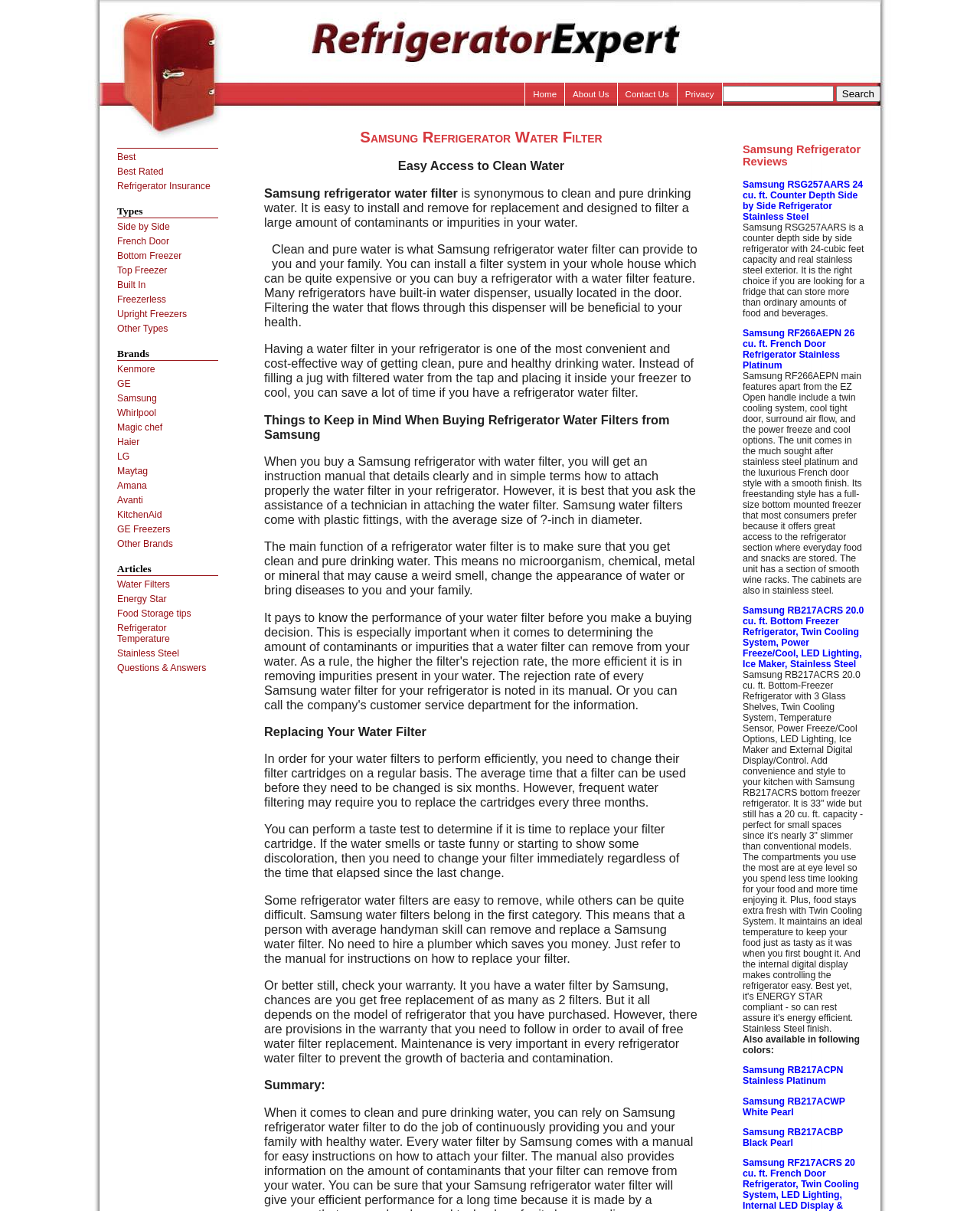Select the bounding box coordinates of the element I need to click to carry out the following instruction: "View 'Samsung RSG257AARS 24 cu. ft. Counter Depth Side by Side Refrigerator Stainless Steel' review".

[0.758, 0.148, 0.881, 0.183]